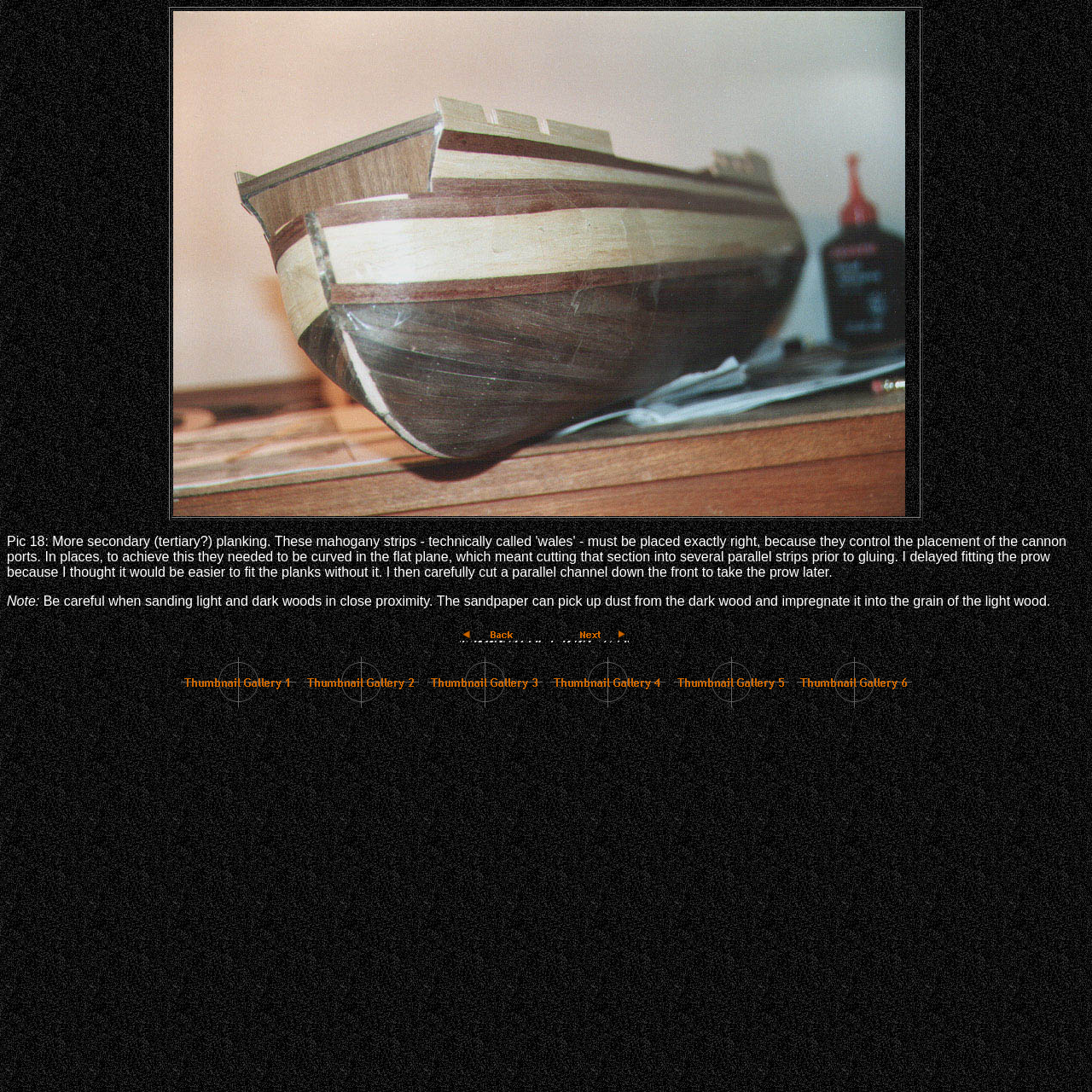What is the next step after reading the warning?
Based on the image, answer the question with as much detail as possible.

After reading the warning, the user is likely expected to click the 'Next' link to proceed to the next step or section, which may provide further instructions or information.